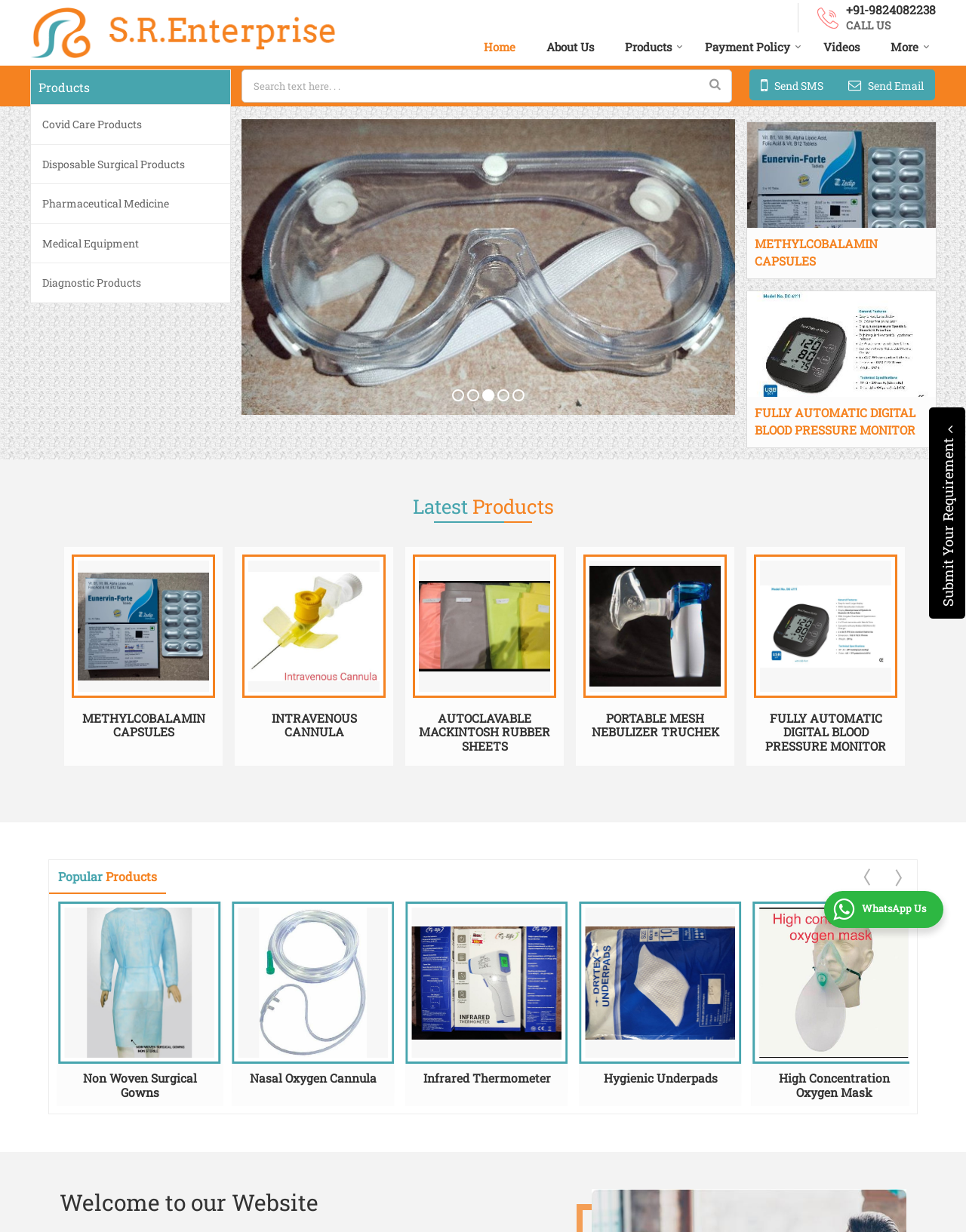Respond to the question below with a concise word or phrase:
What is the company name?

S.R. Enterprise